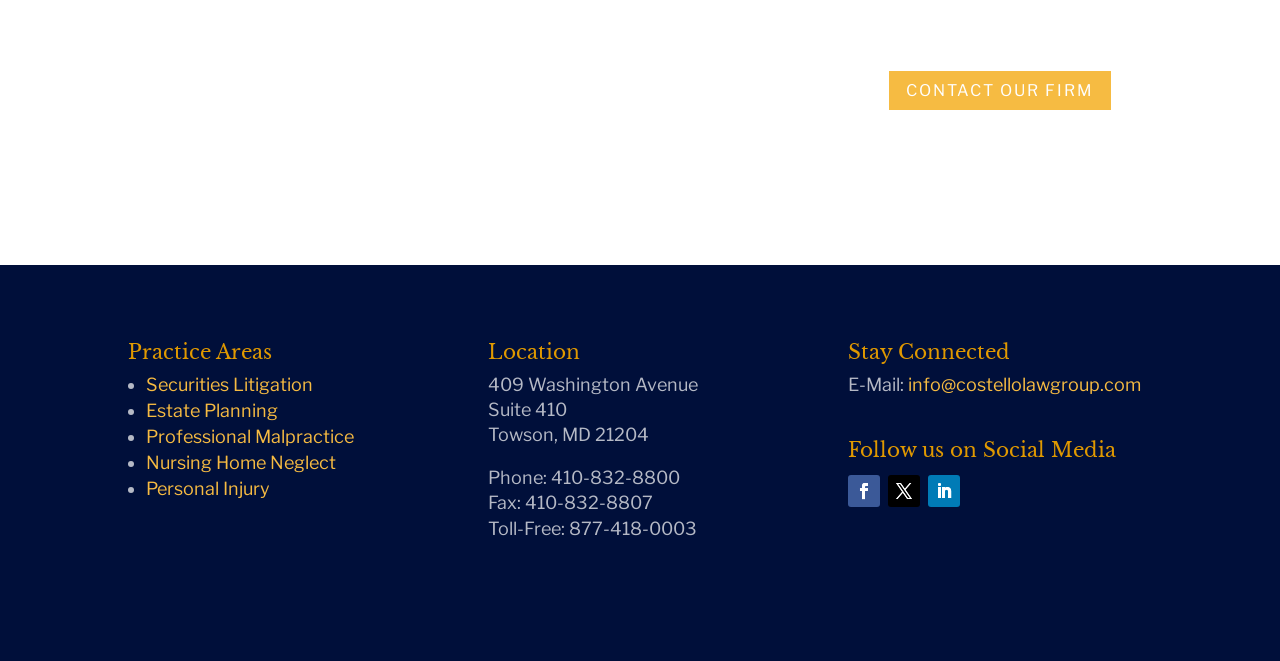Calculate the bounding box coordinates of the UI element given the description: "Nursing Home Neglect".

[0.114, 0.683, 0.262, 0.715]